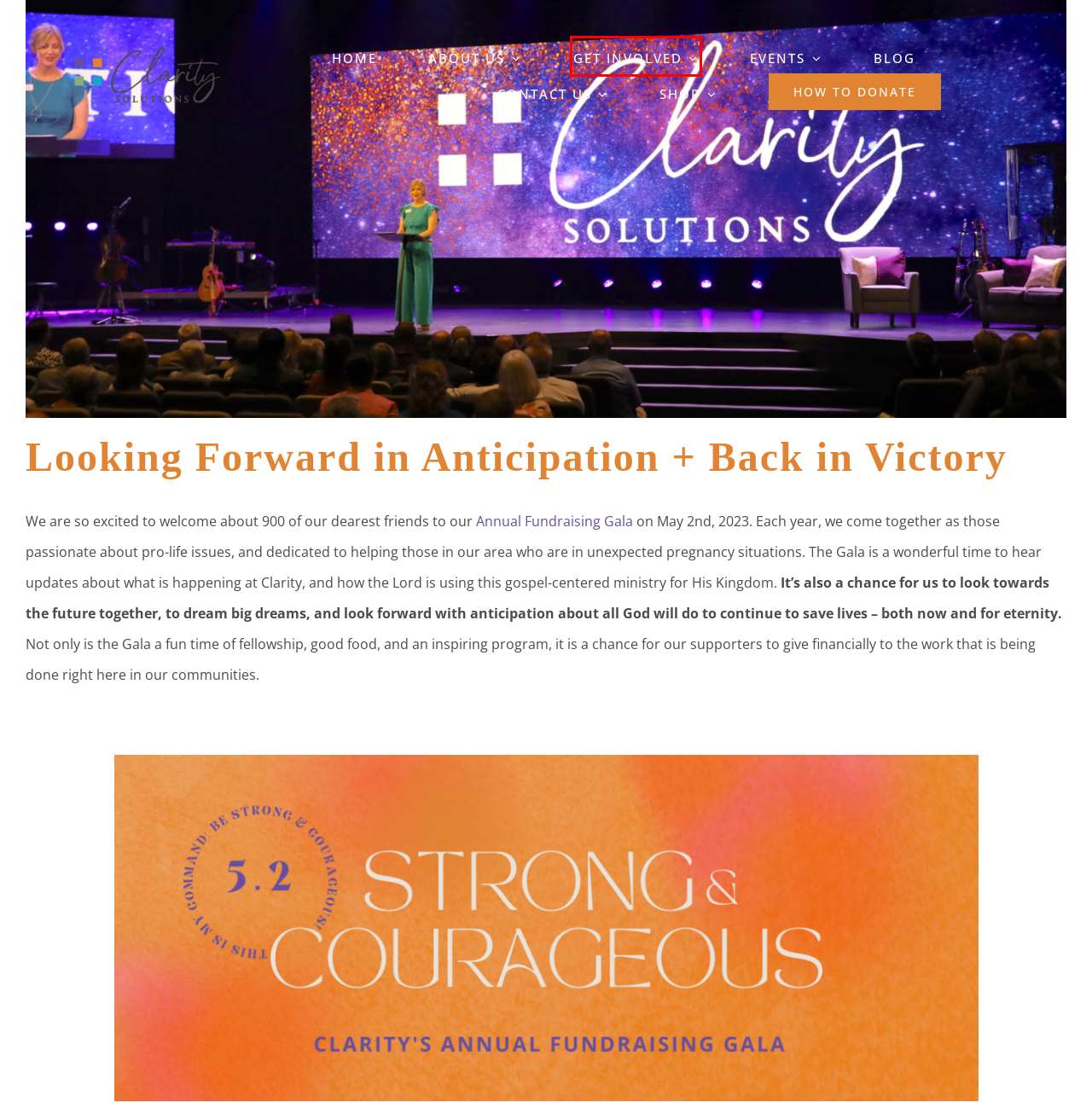You are given a webpage screenshot where a red bounding box highlights an element. Determine the most fitting webpage description for the new page that loads after clicking the element within the red bounding box. Here are the candidates:
A. Fundraising Gala | Support Clarity
B. Support Clarity Home | Support Clarity
C. Shop | Support Clarity
D. Get Involved | Support Clarity
E. Clarity Events | Support Clarity
F. How to Donate | Support Clarity
G. Blog | Support Clarity
H. About Us | Support Clarity

D